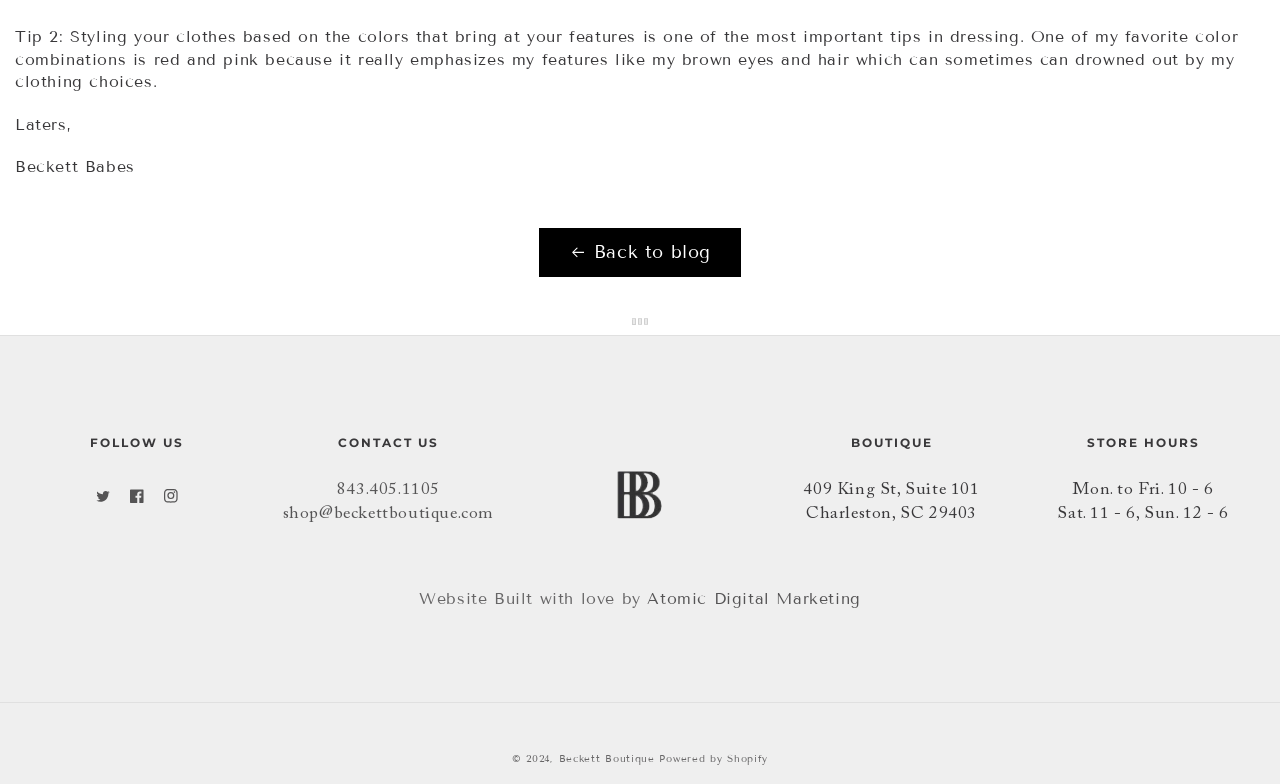Locate the bounding box coordinates of the clickable area to execute the instruction: "Go back to blog". Provide the coordinates as four float numbers between 0 and 1, represented as [left, top, right, bottom].

[0.421, 0.291, 0.579, 0.353]